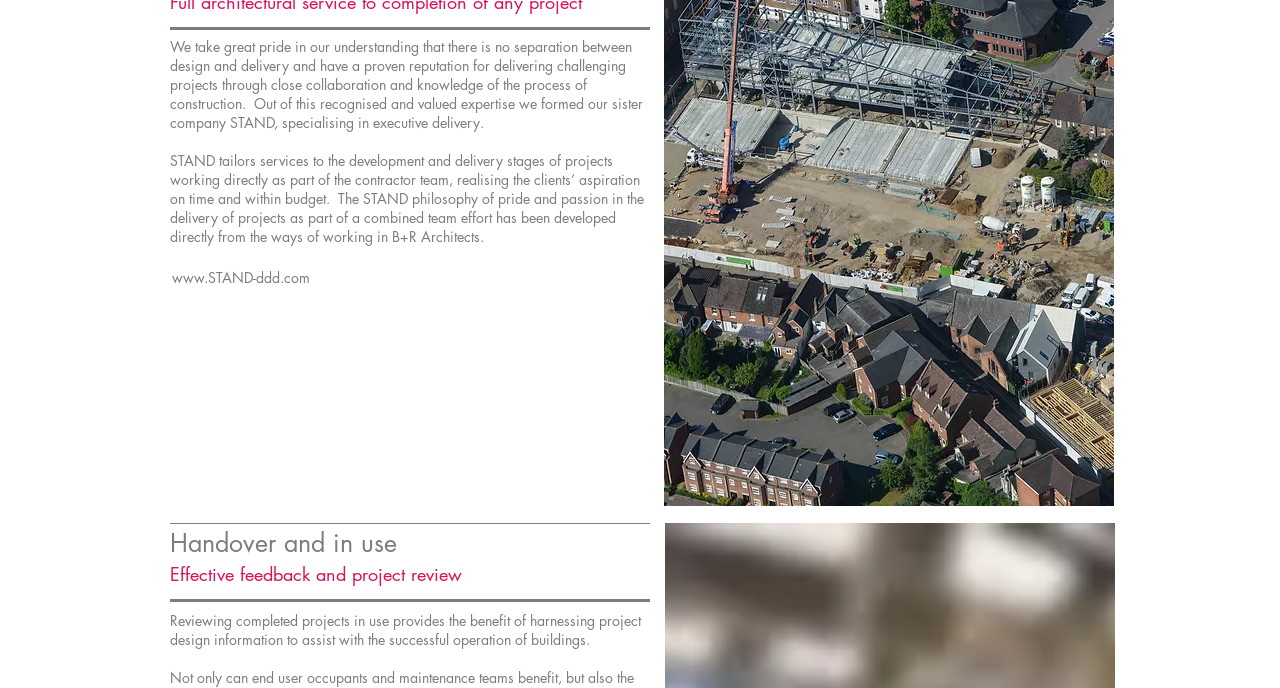Determine the bounding box coordinates (top-left x, top-left y, bottom-right x, bottom-right y) of the UI element described in the following text: www.STAND-ddd.com

[0.133, 0.374, 0.244, 0.432]